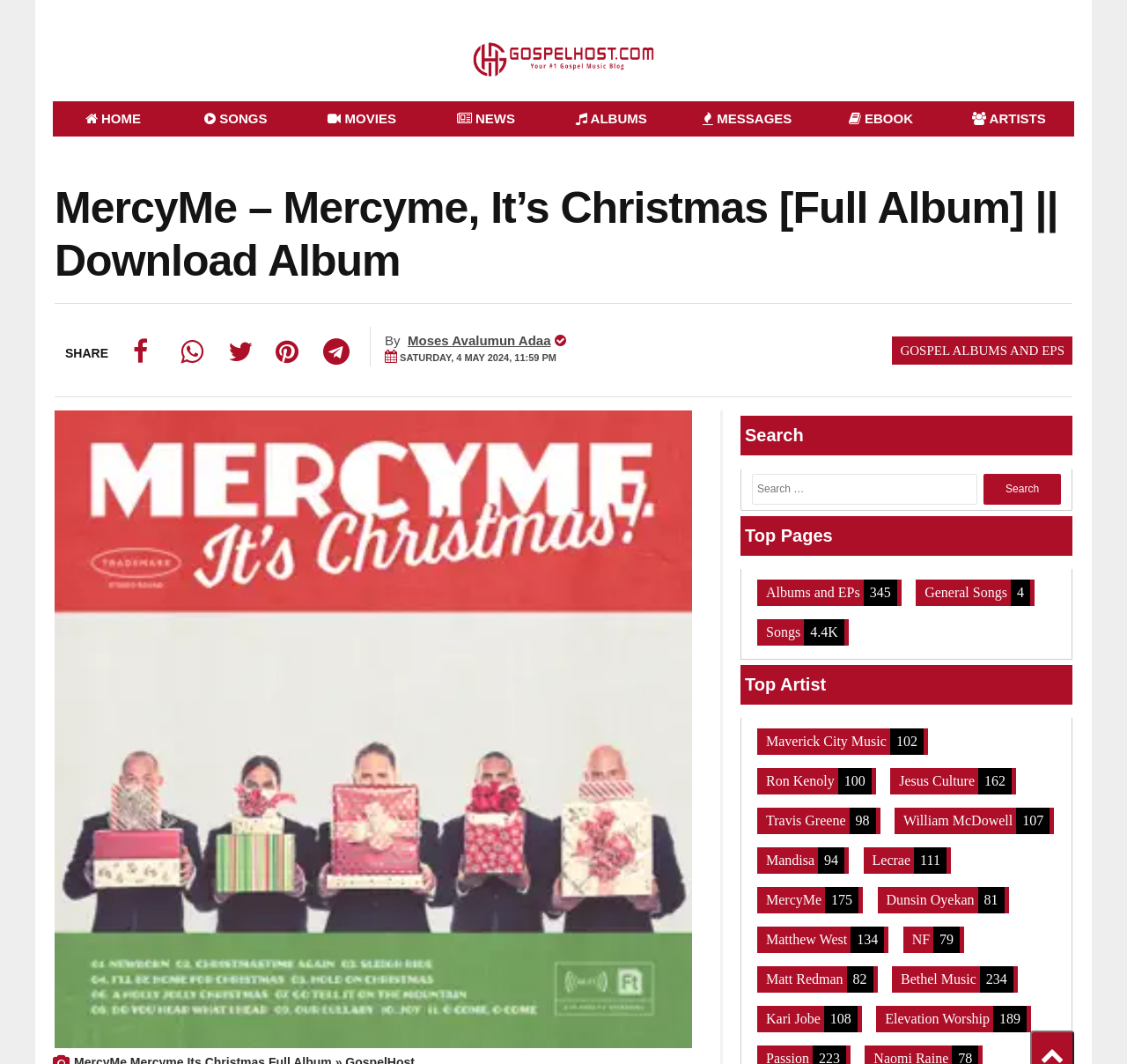Reply to the question with a single word or phrase:
What is the name of the logo in the top-left corner?

GospelHost Logo